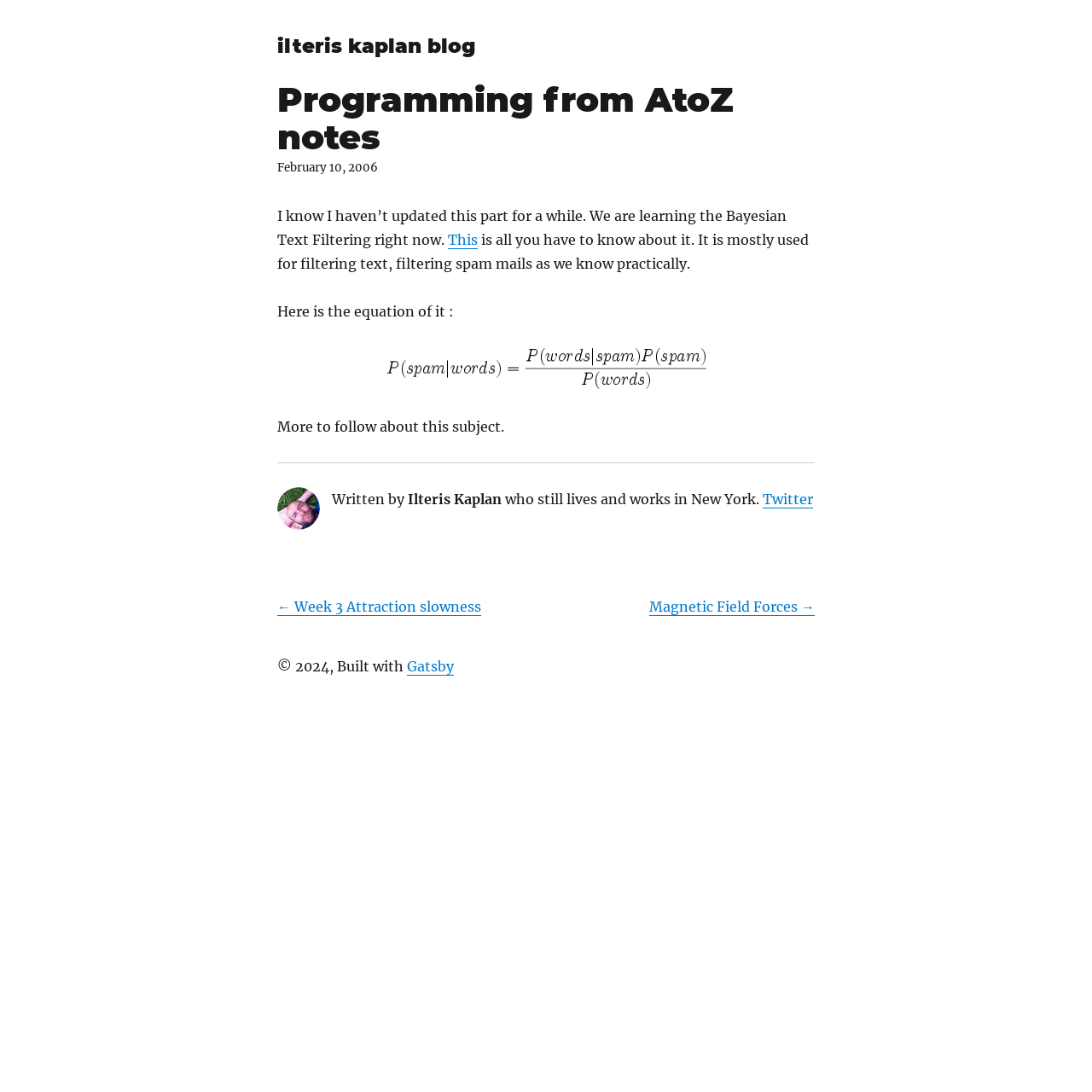What is the author's current location?
Please elaborate on the answer to the question with detailed information.

The author's current location is New York, which is mentioned in the text 'who still lives and works in New York.'